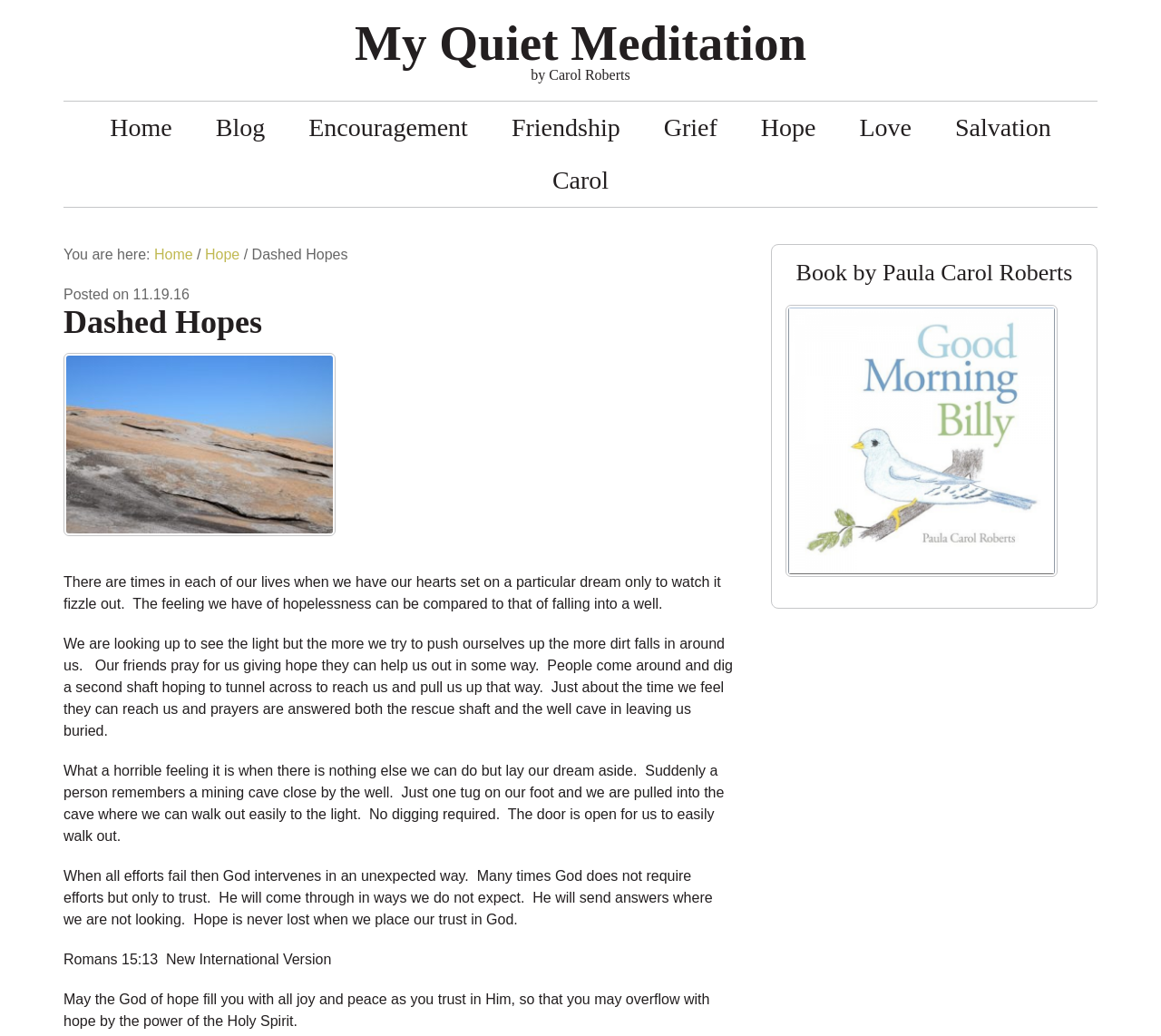Pinpoint the bounding box coordinates of the clickable area necessary to execute the following instruction: "Navigate to the 'Hope' category". The coordinates should be given as four float numbers between 0 and 1, namely [left, top, right, bottom].

[0.637, 0.098, 0.721, 0.149]